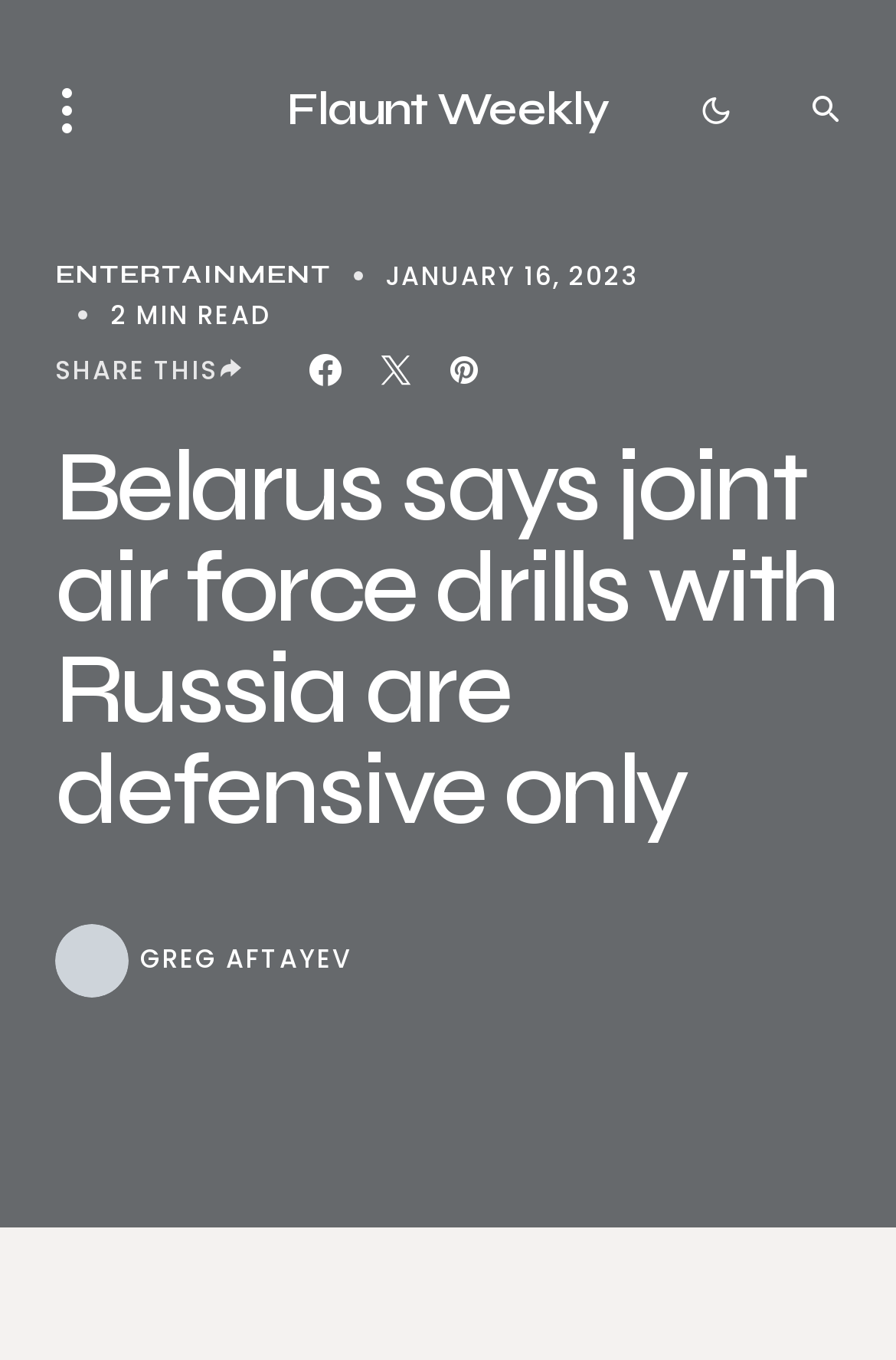What is the category of the article?
Provide a thorough and detailed answer to the question.

I found the category of the article by looking at the link element that says 'ENTERTAINMENT' which is located above the main heading.